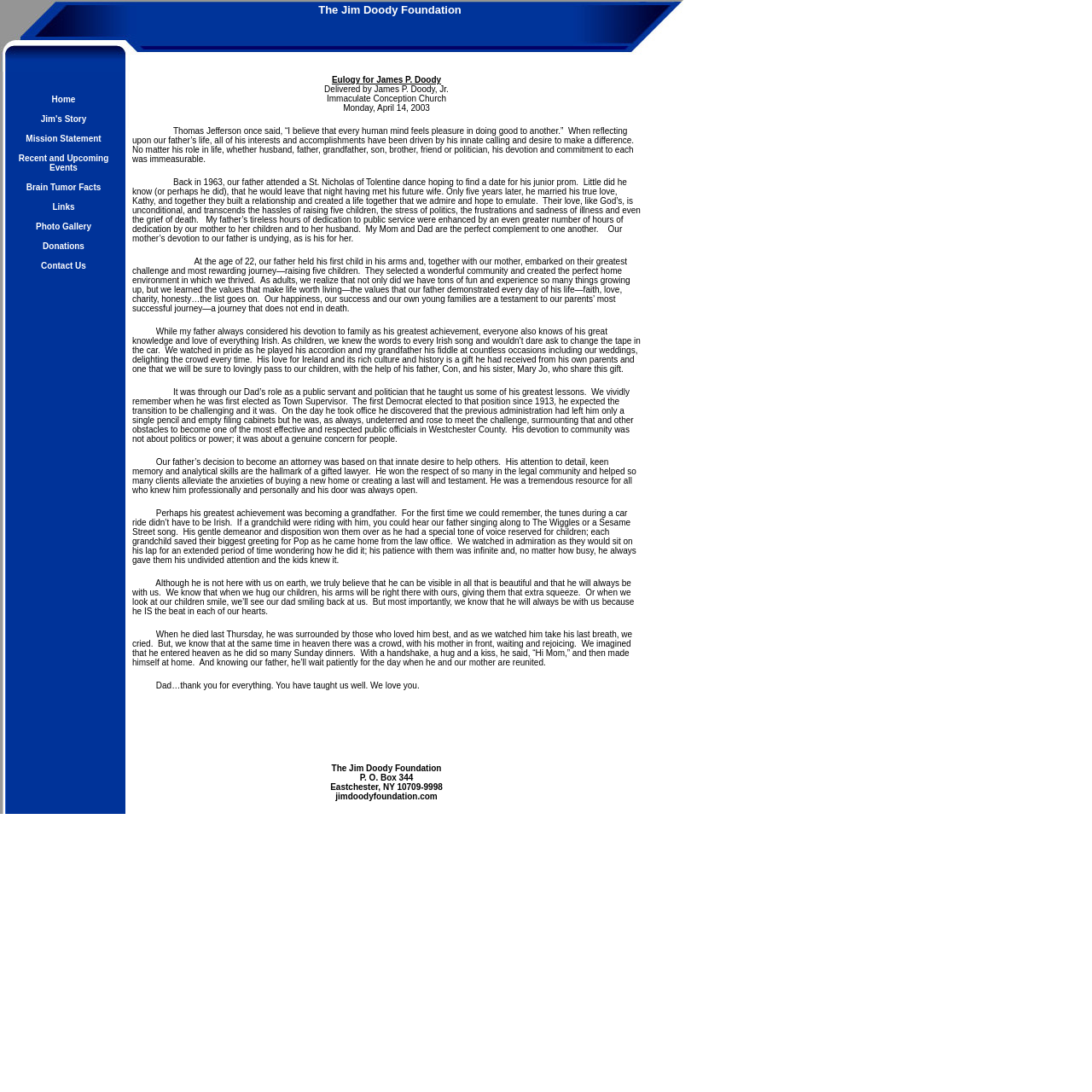What are the values that the father demonstrated every day of his life?
Respond to the question with a well-detailed and thorough answer.

I found the answer by reading the eulogy text in the LayoutTableCell element with bounding box coordinates [0.118, 0.066, 0.591, 0.745]. The eulogy mentions that the father demonstrated values such as faith, love, charity, honesty, and others every day of his life.